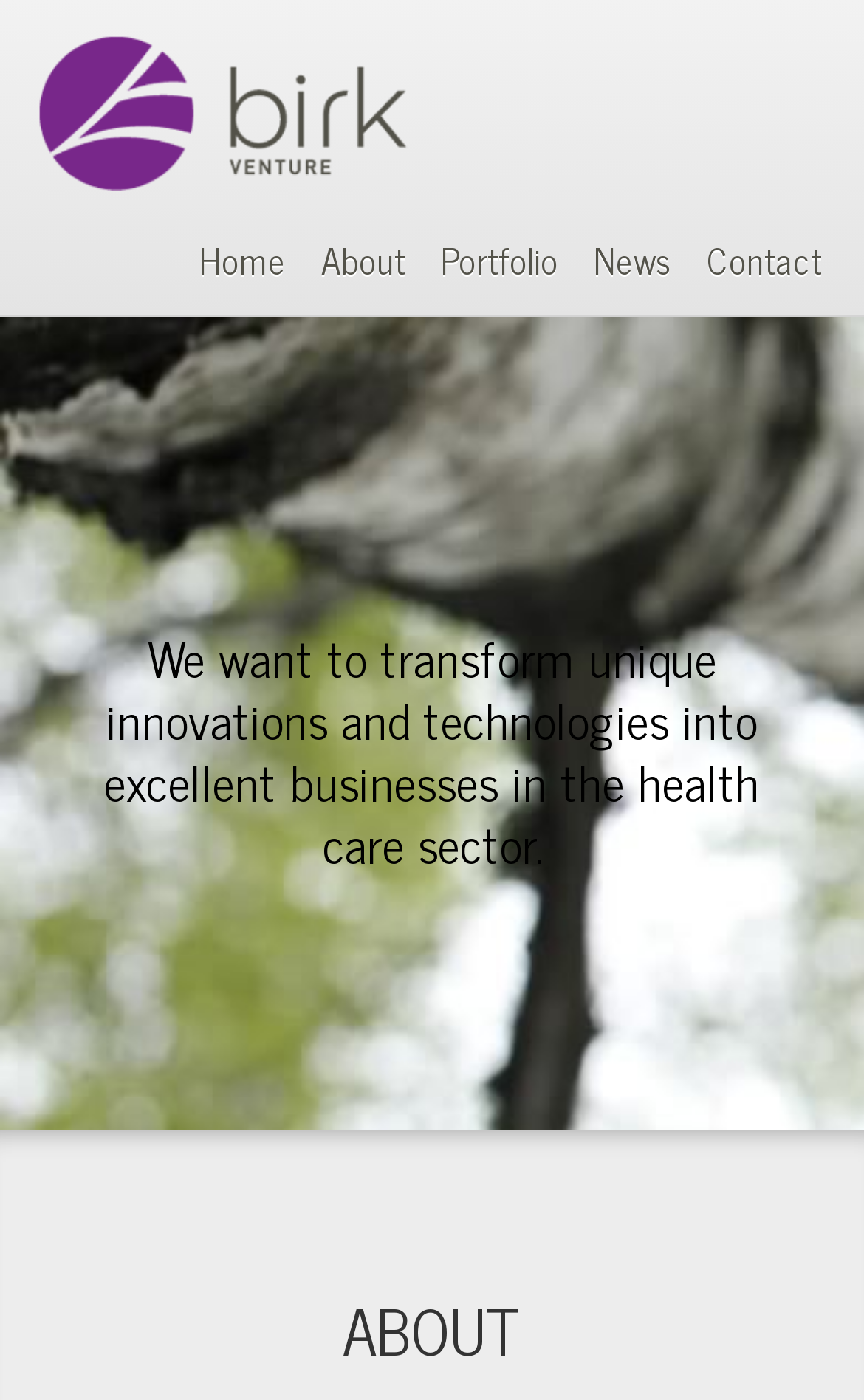What is the section title below the navigation links?
Based on the visual, give a brief answer using one word or a short phrase.

ABOUT